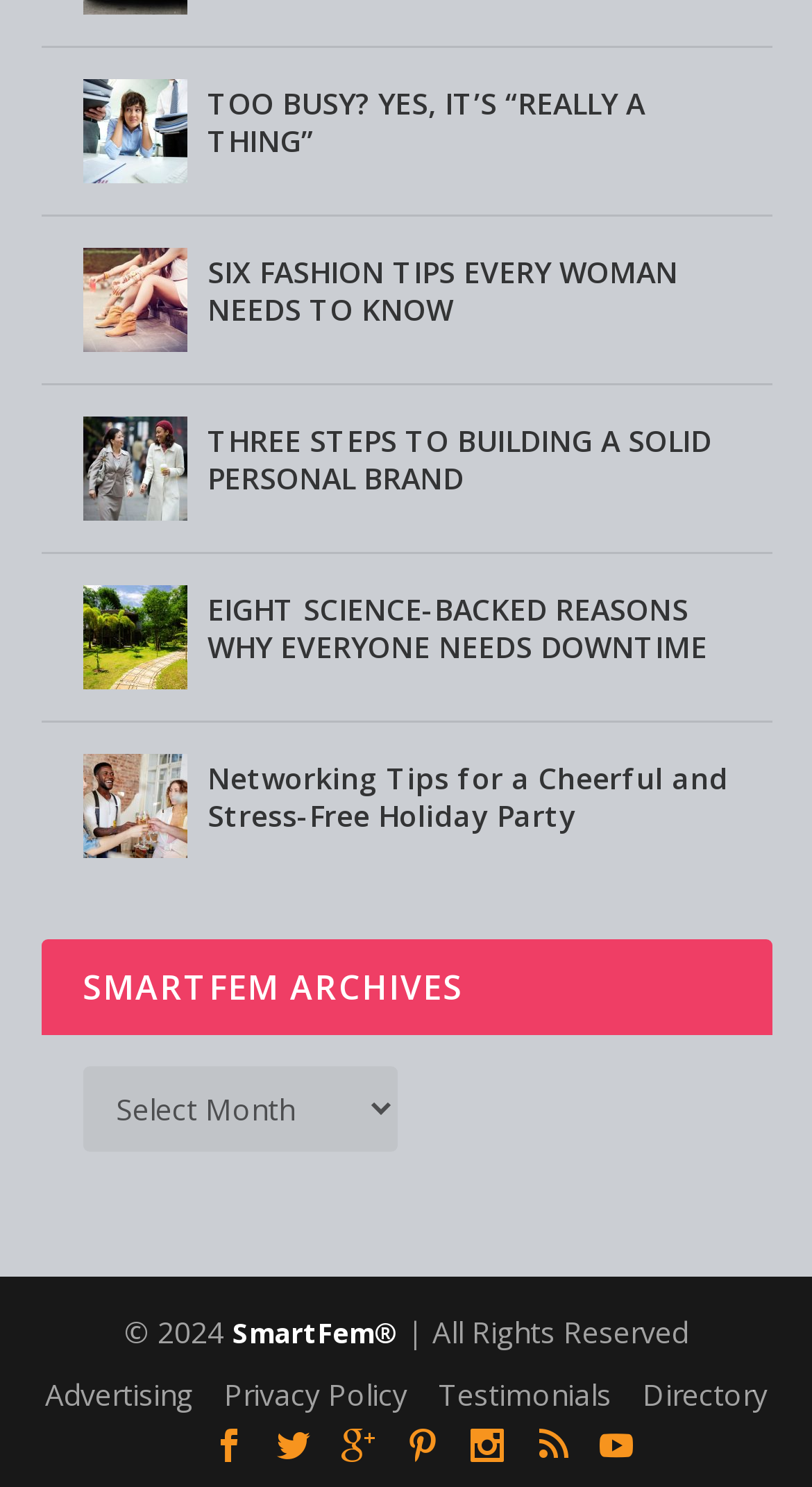Could you please study the image and provide a detailed answer to the question:
What is the topic of the first article?

The first article's title is 'TOO BUSY? YES, IT’S “REALLY A THING”', which suggests that the topic is about being too busy and its implications.